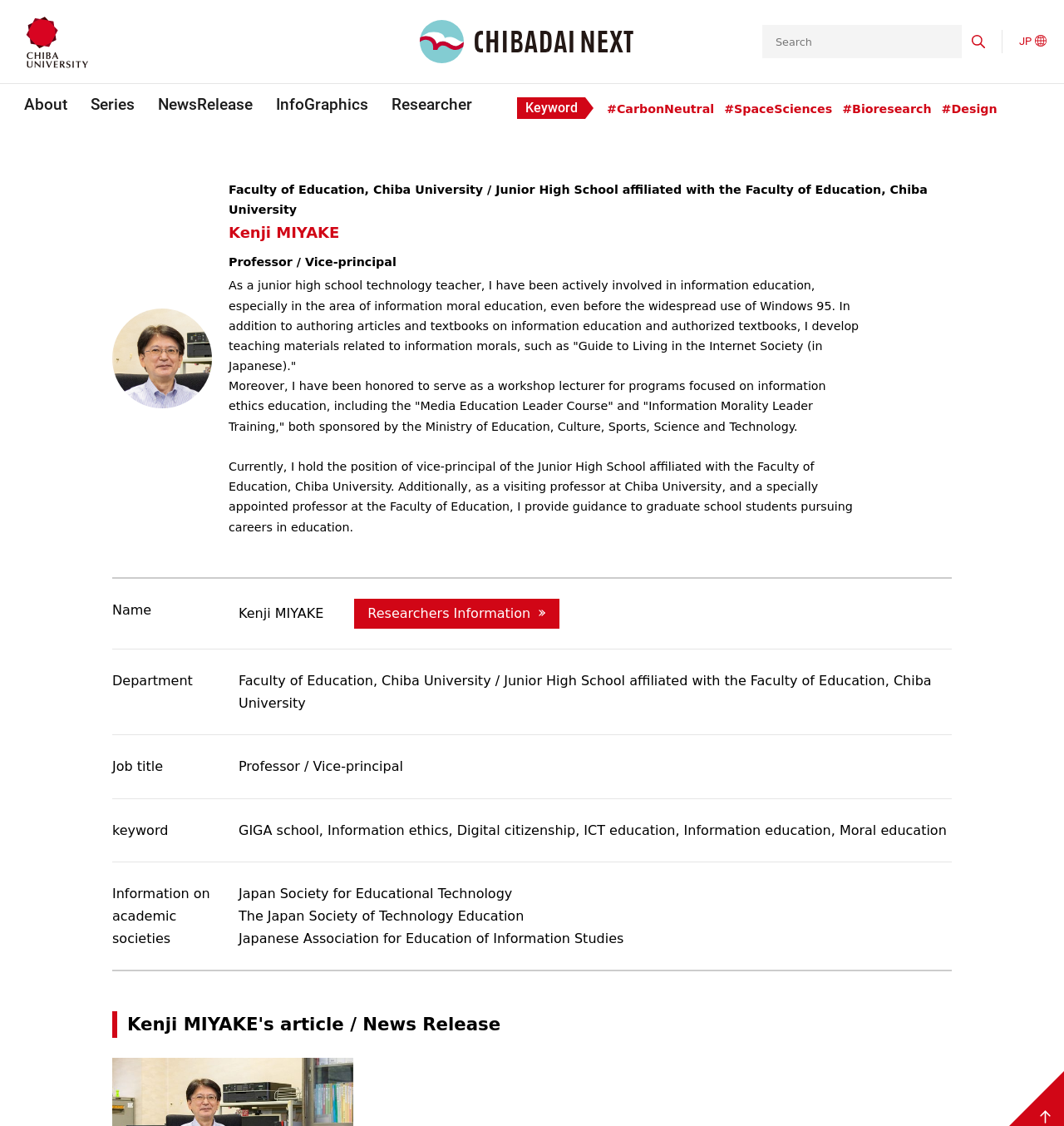Please provide a comprehensive response to the question based on the details in the image: What is the university affiliated with the junior high school?

I found the answer by looking at the static text 'Faculty of Education, Chiba University / Junior High School affiliated with the Faculty of Education, Chiba University'.